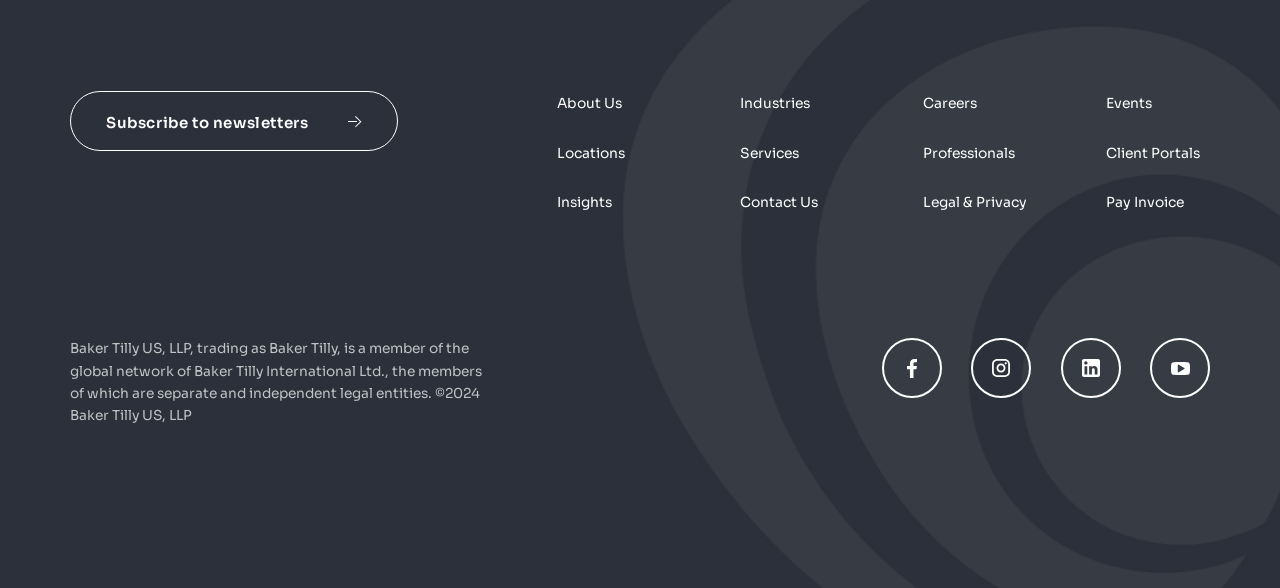Please provide a comprehensive answer to the question based on the screenshot: What is the name of the company?

The company name can be found in the static text element at the bottom of the page, which states 'Baker Tilly US, LLP, trading as Baker Tilly, is a member of the global network of Baker Tilly International Ltd., the members of which are separate and independent legal entities.'